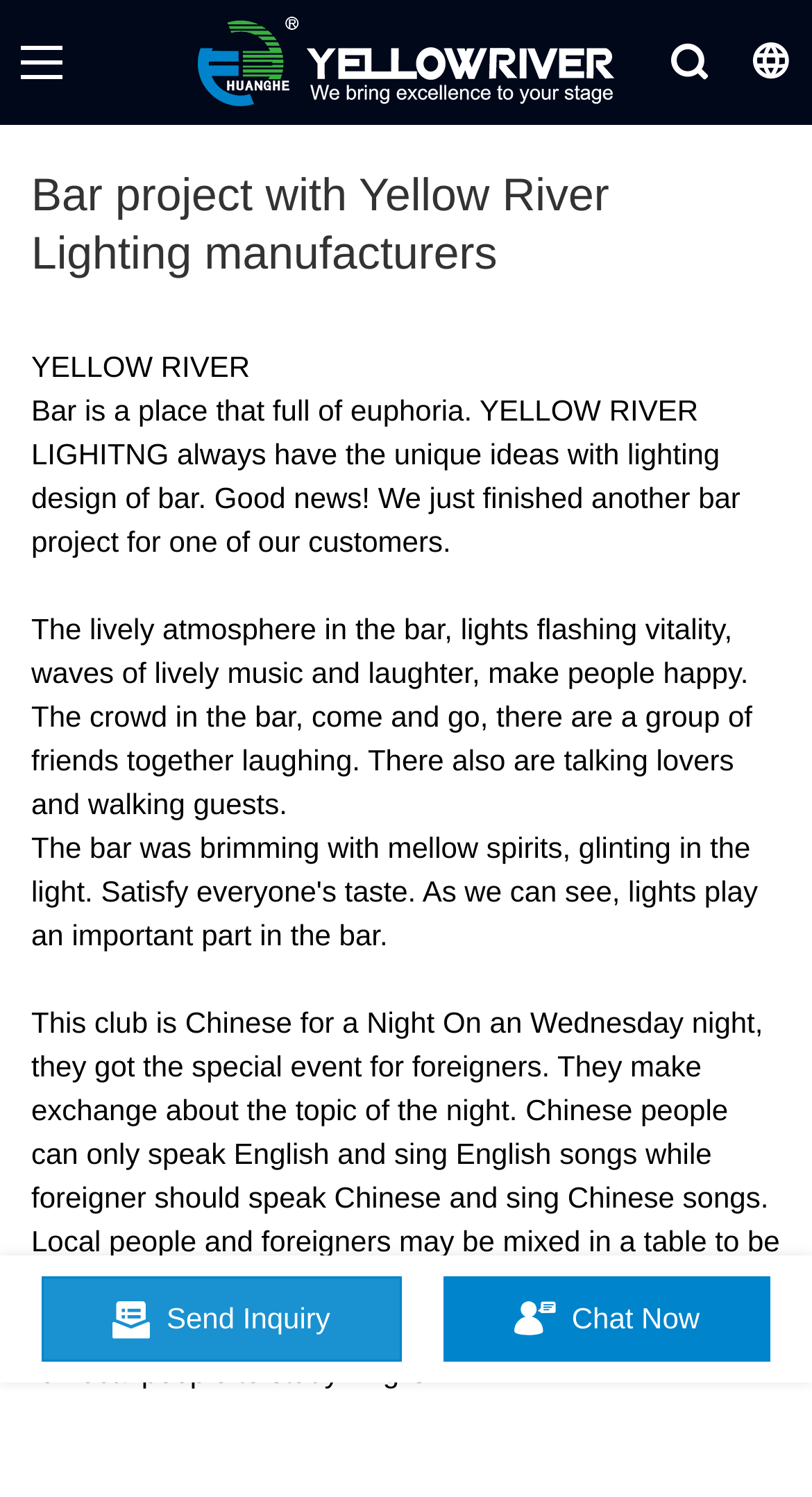Provide the bounding box coordinates of the HTML element this sentence describes: "alt="Yellow River"".

[0.244, 0.006, 0.756, 0.078]